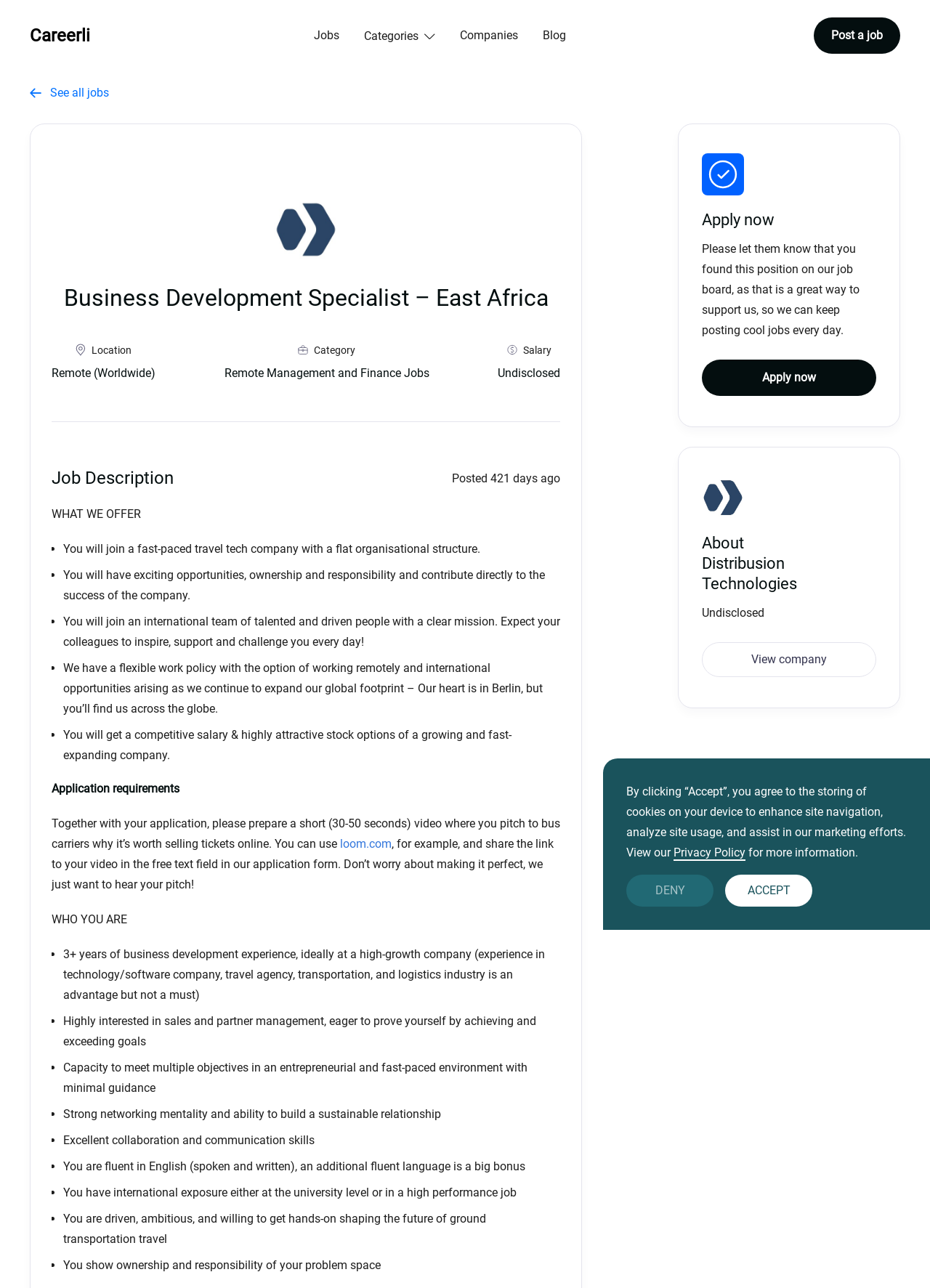Determine the bounding box coordinates for the area you should click to complete the following instruction: "View company".

[0.755, 0.499, 0.942, 0.526]